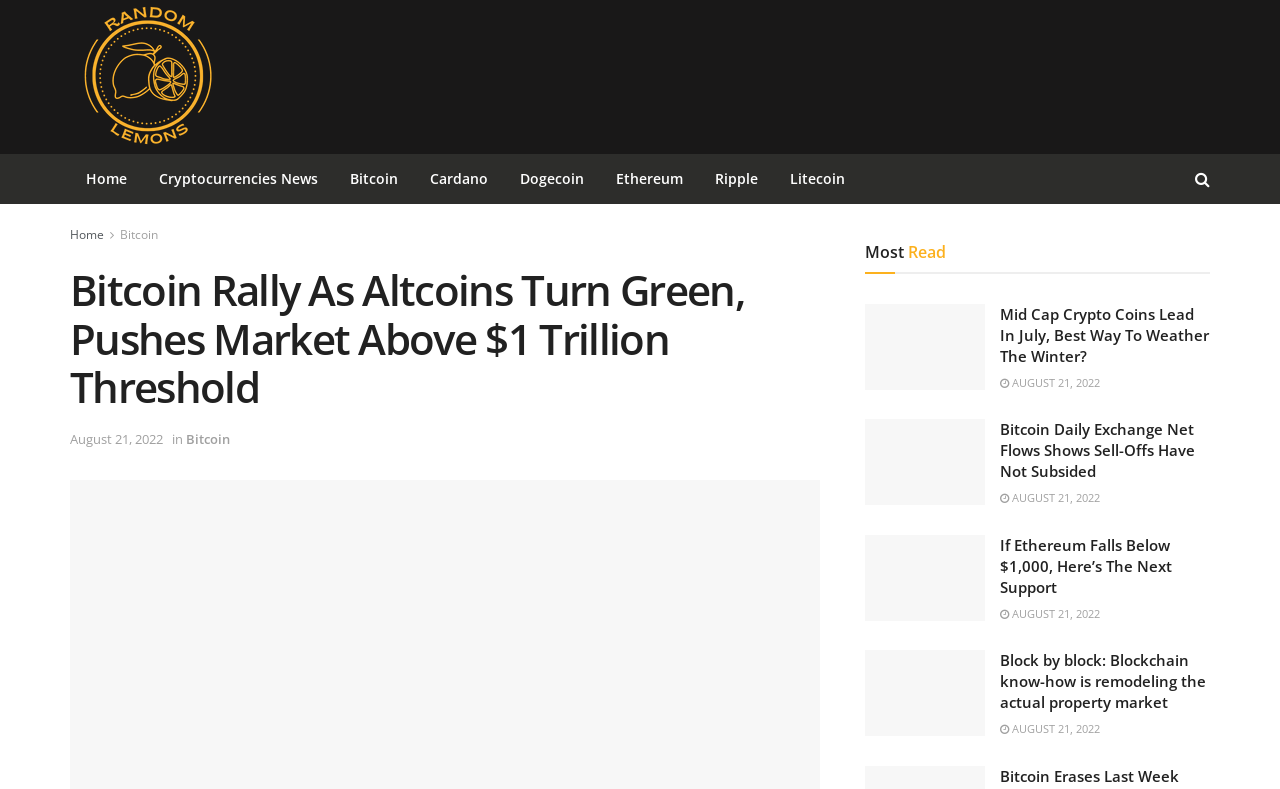Please indicate the bounding box coordinates for the clickable area to complete the following task: "View the 'Bitcoin' cryptocurrency news". The coordinates should be specified as four float numbers between 0 and 1, i.e., [left, top, right, bottom].

[0.261, 0.195, 0.323, 0.259]